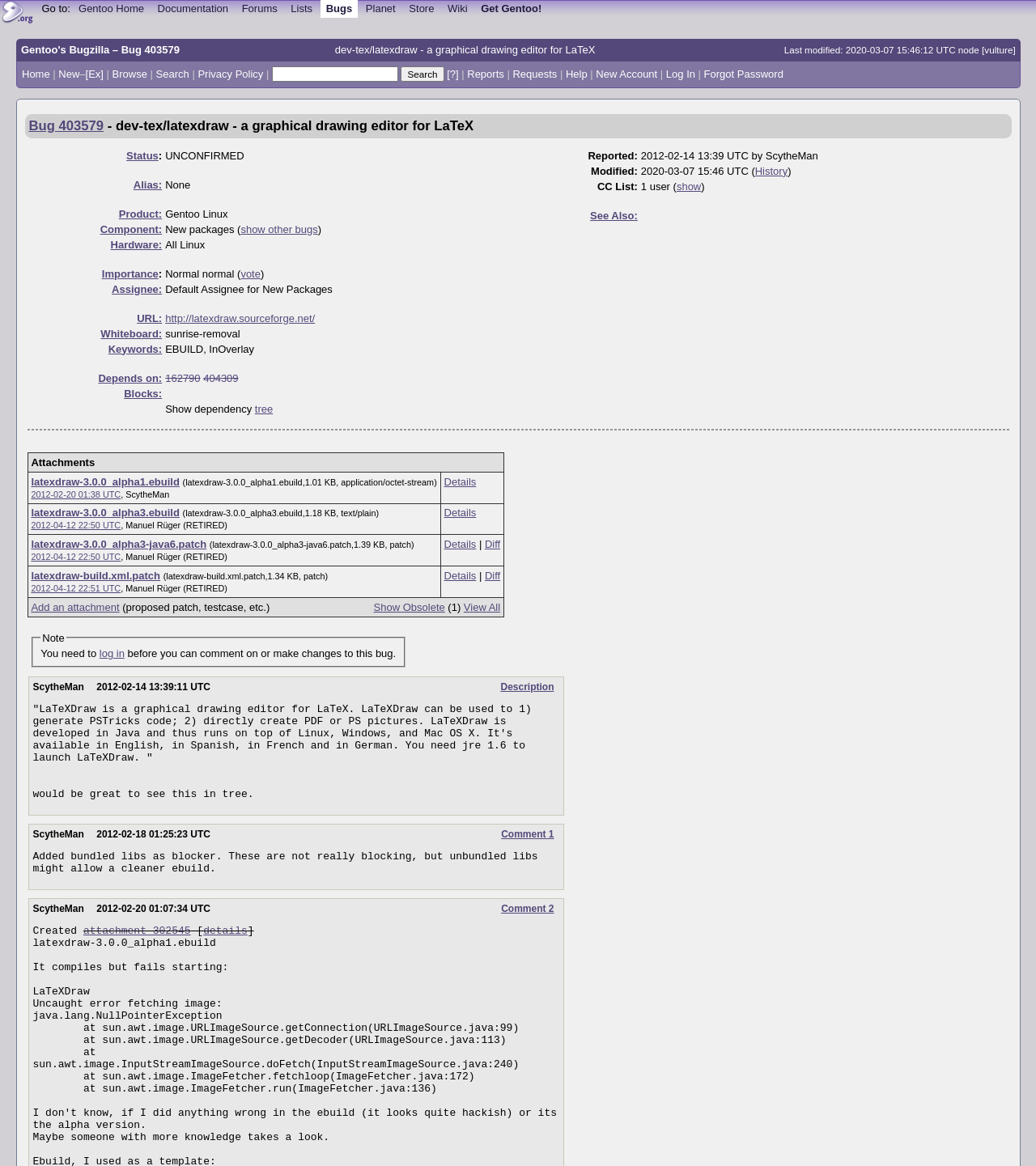Pinpoint the bounding box coordinates of the element you need to click to execute the following instruction: "Log In to the system". The bounding box should be represented by four float numbers between 0 and 1, in the format [left, top, right, bottom].

[0.643, 0.058, 0.671, 0.069]